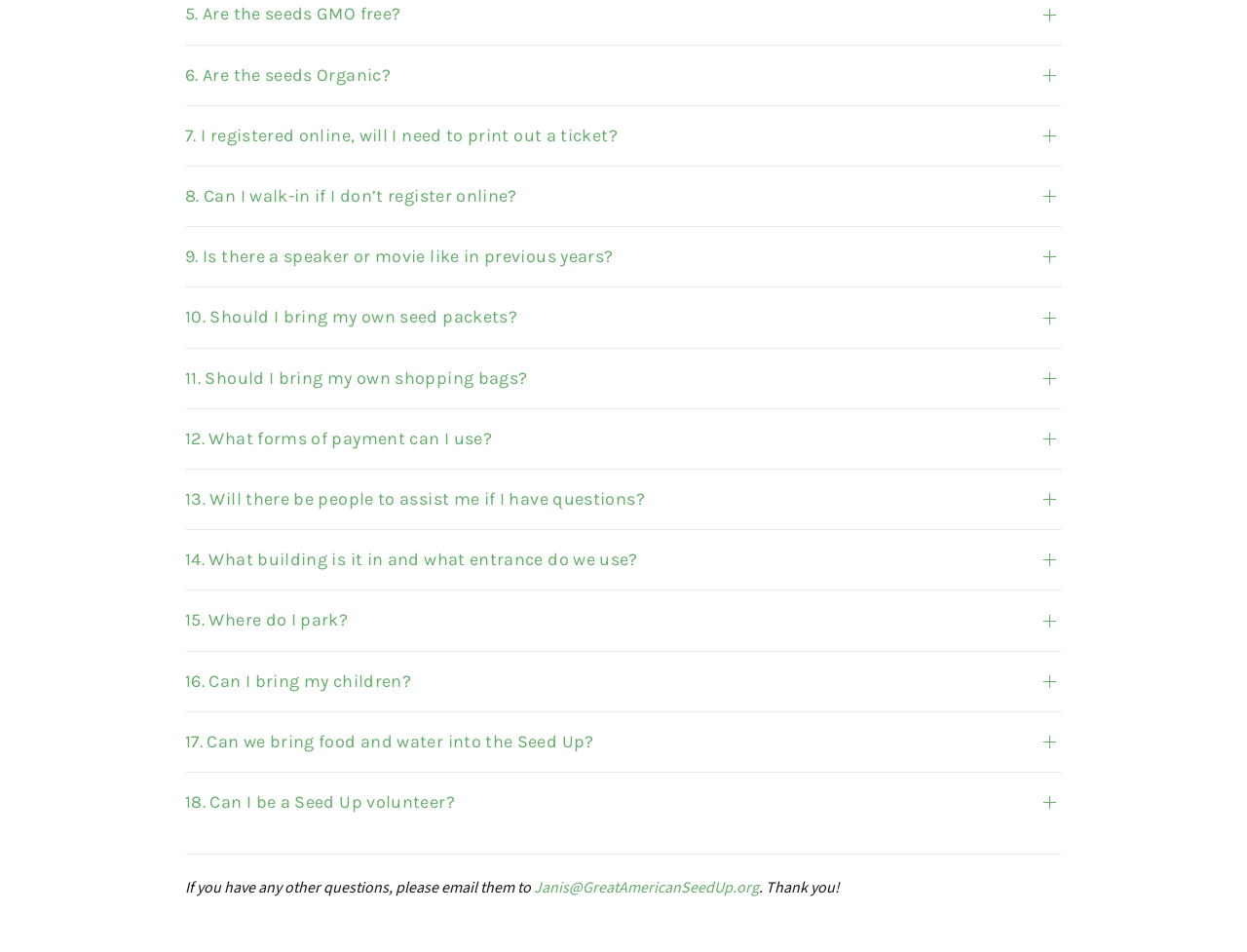Please provide a comprehensive answer to the question based on the screenshot: What is the event about?

Based on the questions and answers provided on the webpage, it appears that the event is related to seeds, and people can register online and attend the event to learn more about seeds.